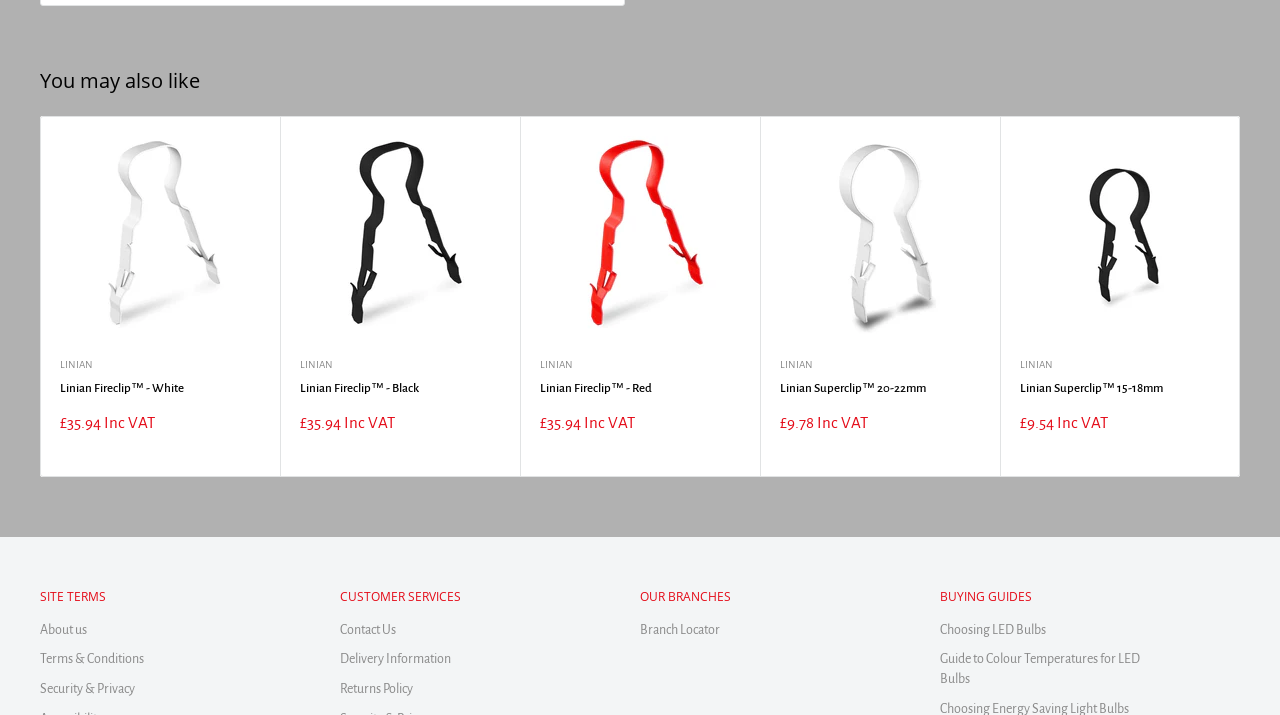Find the bounding box coordinates of the element to click in order to complete this instruction: "View the 'Next' page". The bounding box coordinates must be four float numbers between 0 and 1, denoted as [left, top, right, bottom].

[0.955, 0.39, 0.982, 0.439]